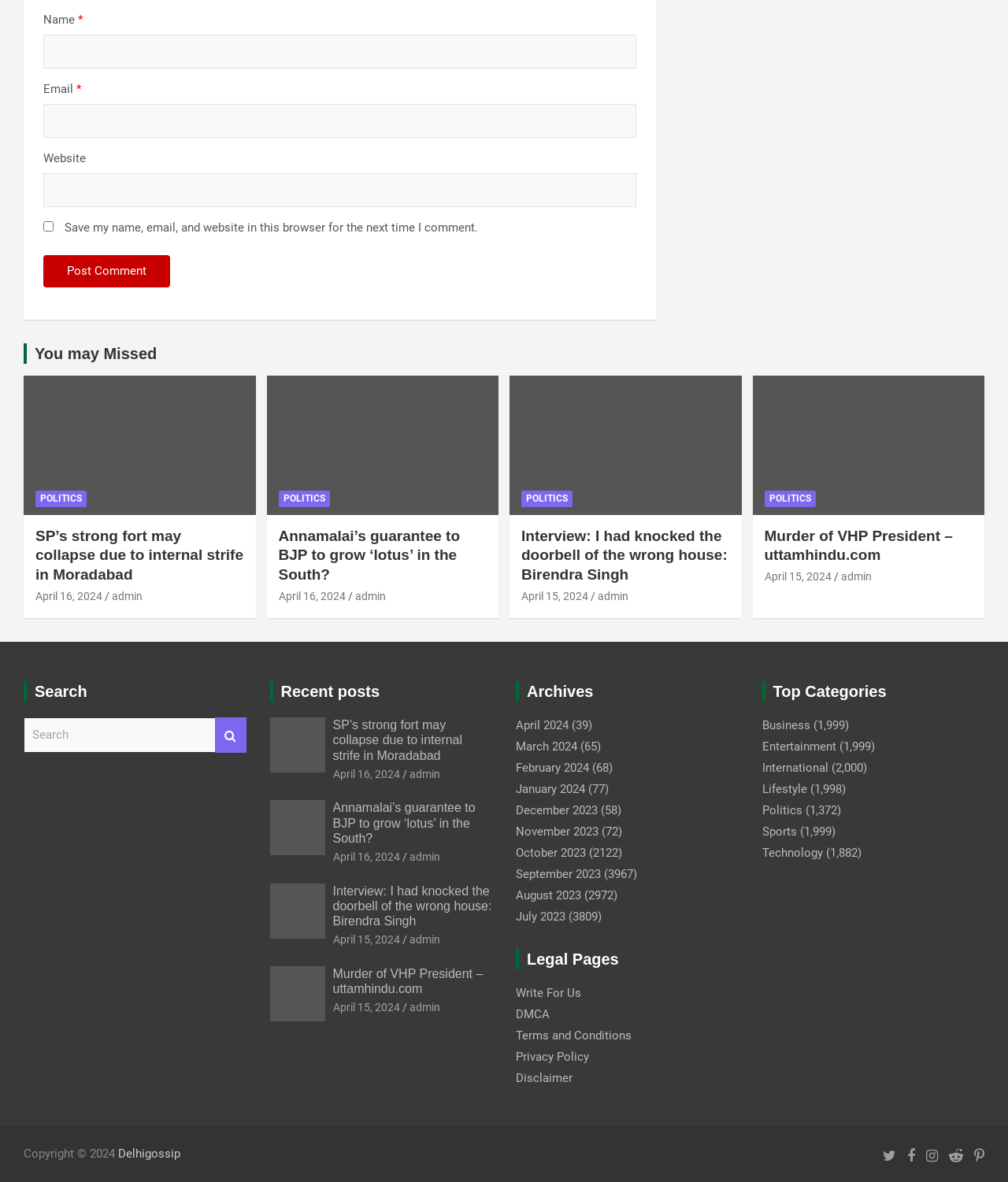What is the category of the articles on this webpage?
Refer to the image and offer an in-depth and detailed answer to the question.

The webpage has multiple links with headings that suggest they are articles about politics, such as 'SP’s strong fort may collapse due to internal strife in Moradabad' and 'Annamalai’s guarantee to BJP to grow ‘lotus’ in the South?'. Additionally, there are links to categories labeled 'POLITICS'.